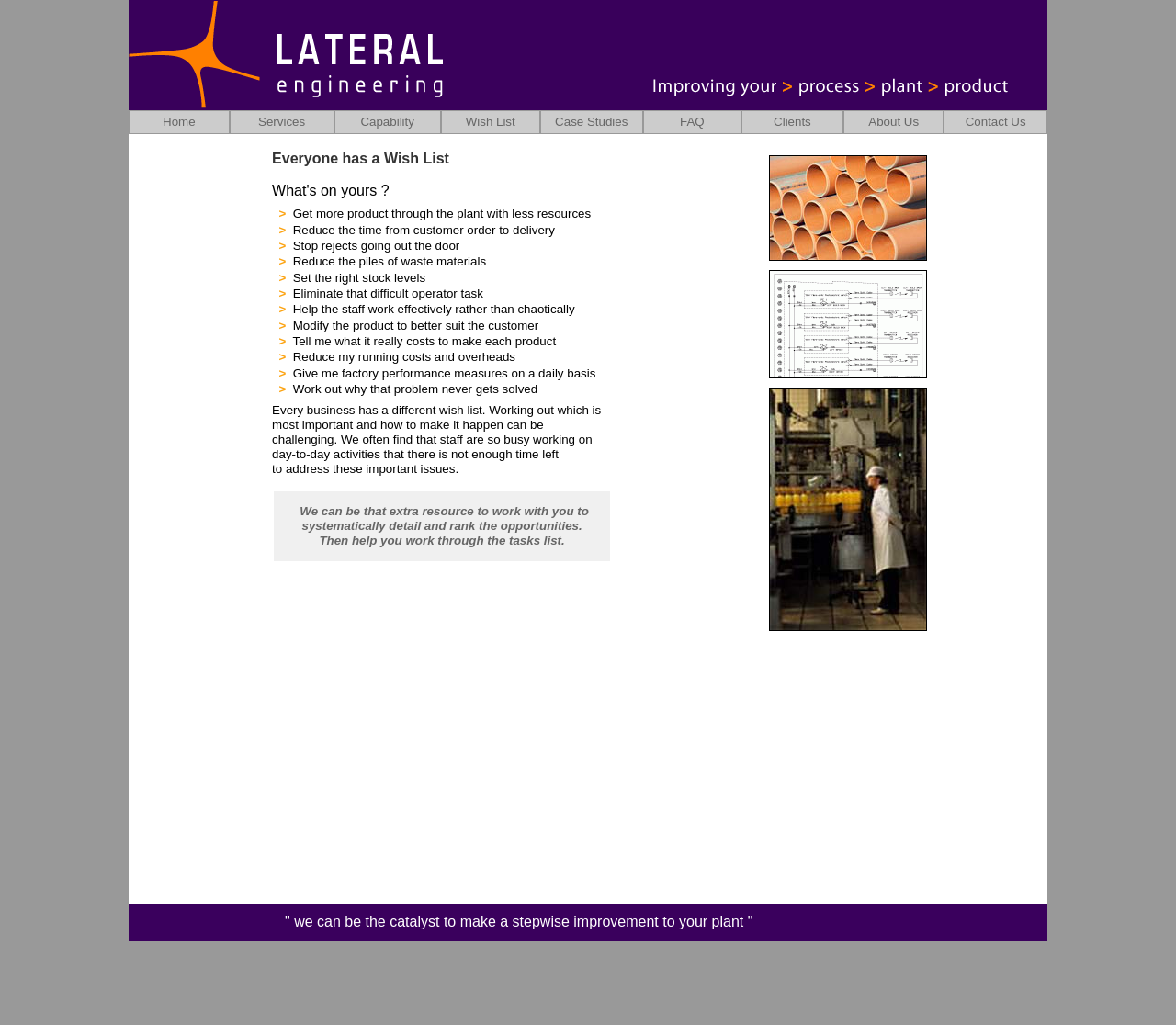Identify the bounding box coordinates for the region of the element that should be clicked to carry out the instruction: "Click on the Home link". The bounding box coordinates should be four float numbers between 0 and 1, i.e., [left, top, right, bottom].

[0.109, 0.108, 0.195, 0.131]